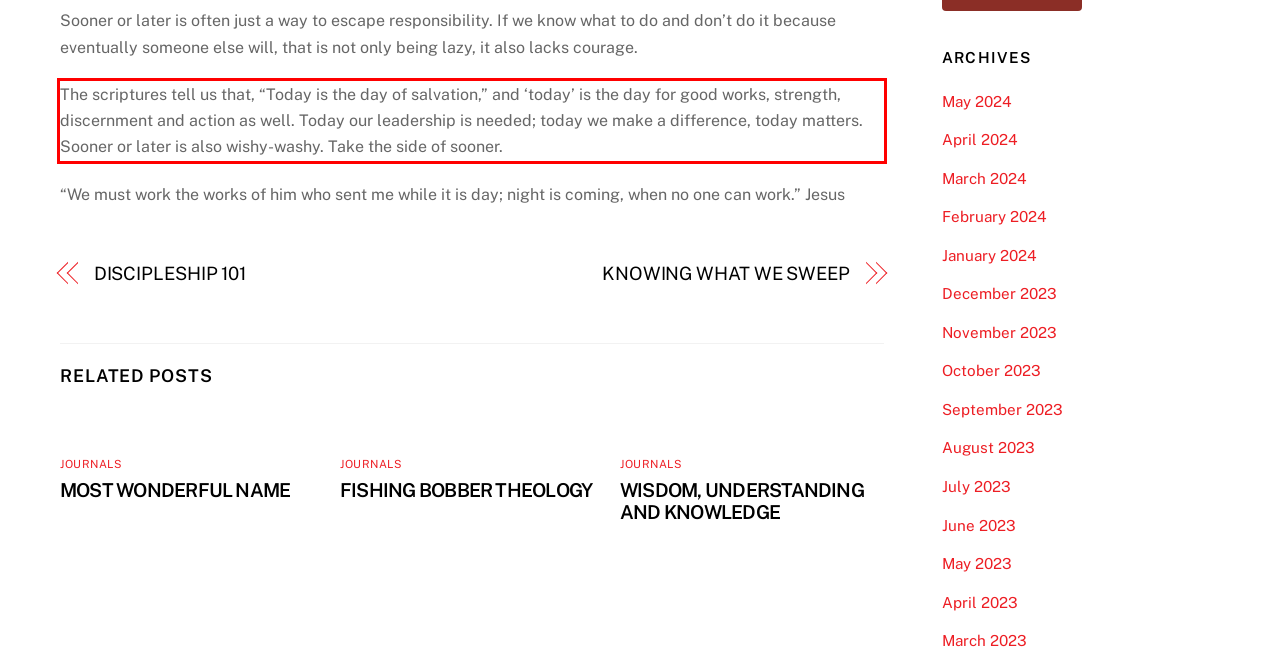Identify the red bounding box in the webpage screenshot and perform OCR to generate the text content enclosed.

The scriptures tell us that, “Today is the day of salvation,” and ‘today’ is the day for good works, strength, discernment and action as well. Today our leadership is needed; today we make a difference, today matters. Sooner or later is also wishy-washy. Take the side of sooner.